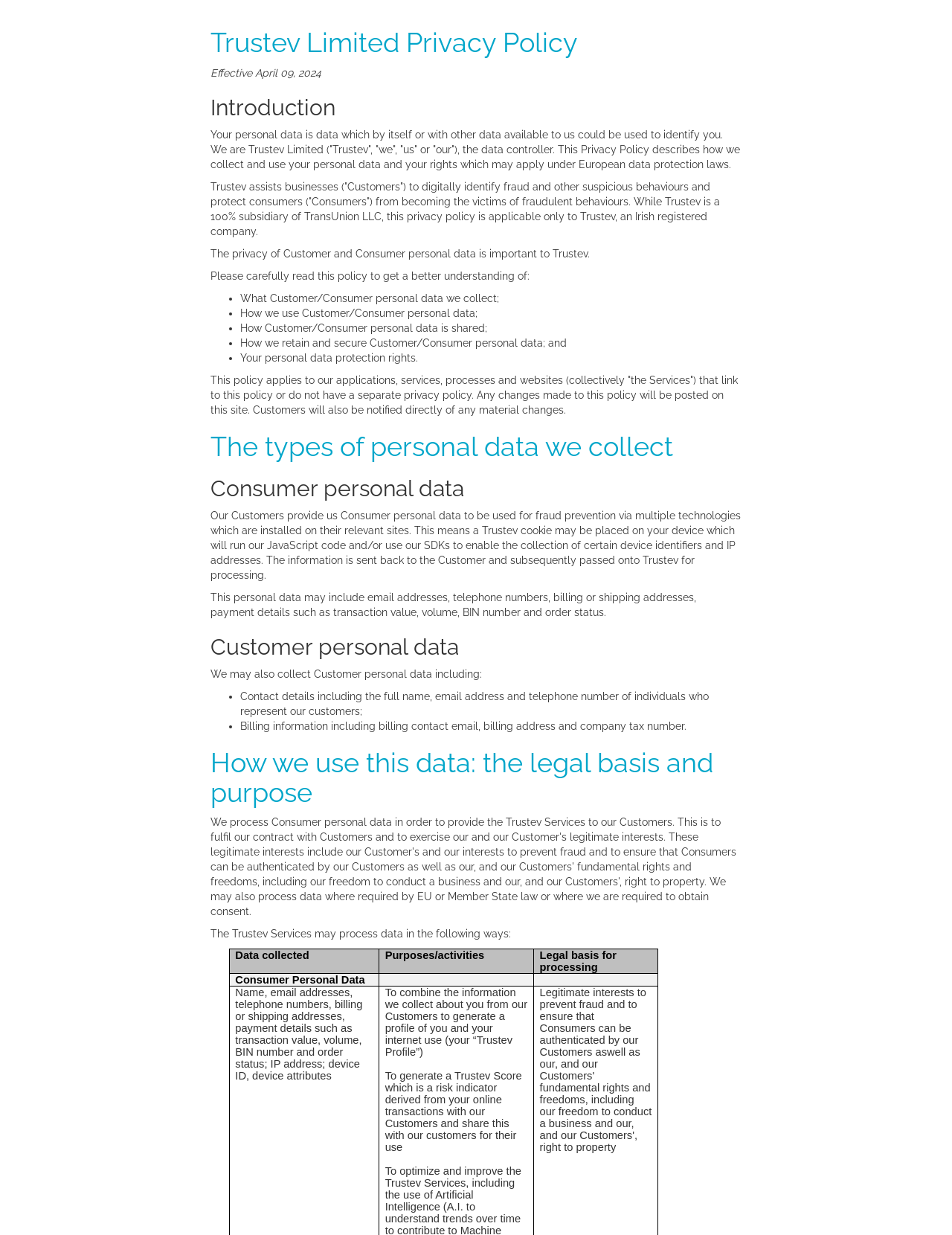What is Trustev's role in fraud prevention?
Using the image, provide a concise answer in one word or a short phrase.

Assisting businesses